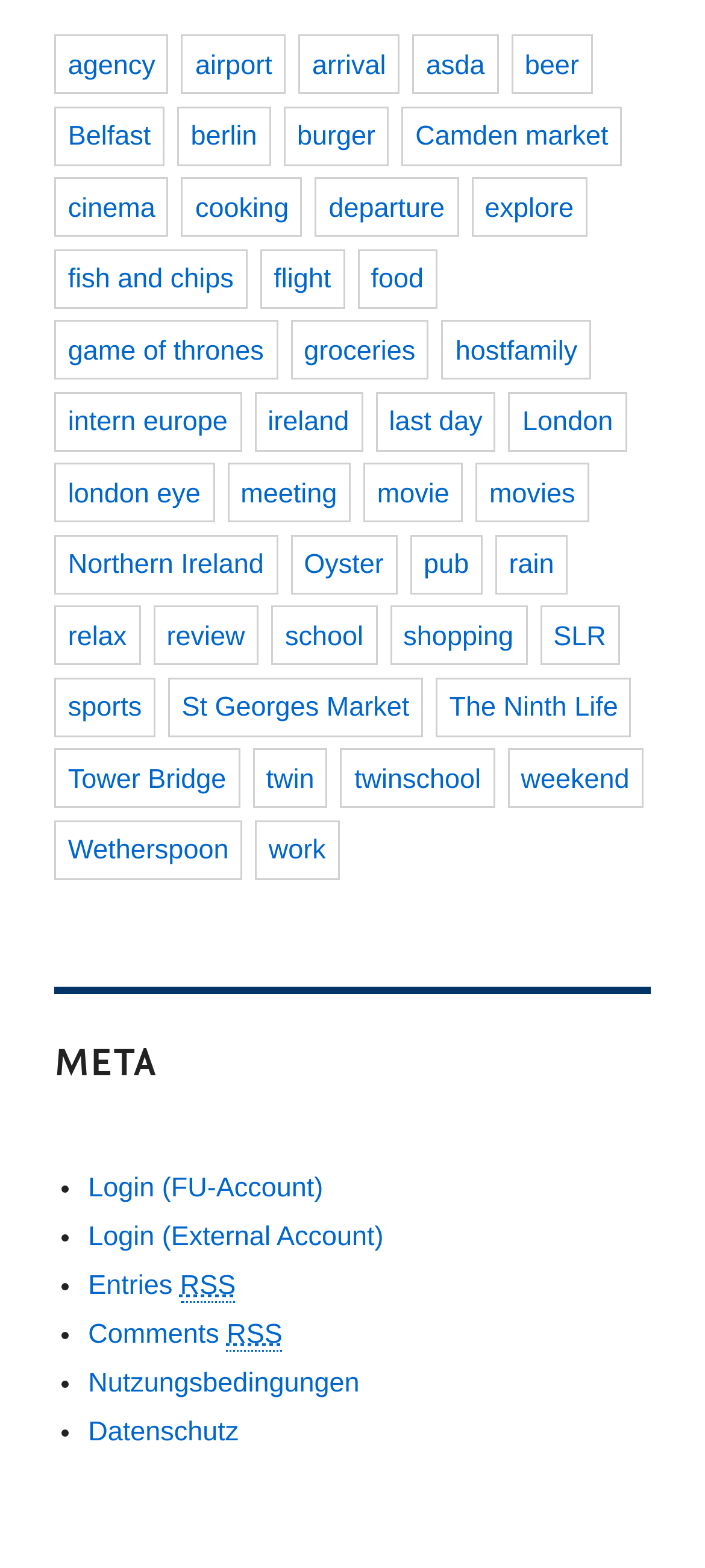Using the details in the image, give a detailed response to the question below:
What is the language of the webpage?

The webpage appears to be bilingual, with some text in German (e.g., 'Schlagwörter', 'Nutzungsbedingungen', 'Datenschutz') and some in English (e.g., 'agency', 'airport', 'game of thrones'). This suggests that the webpage is intended for an international audience.